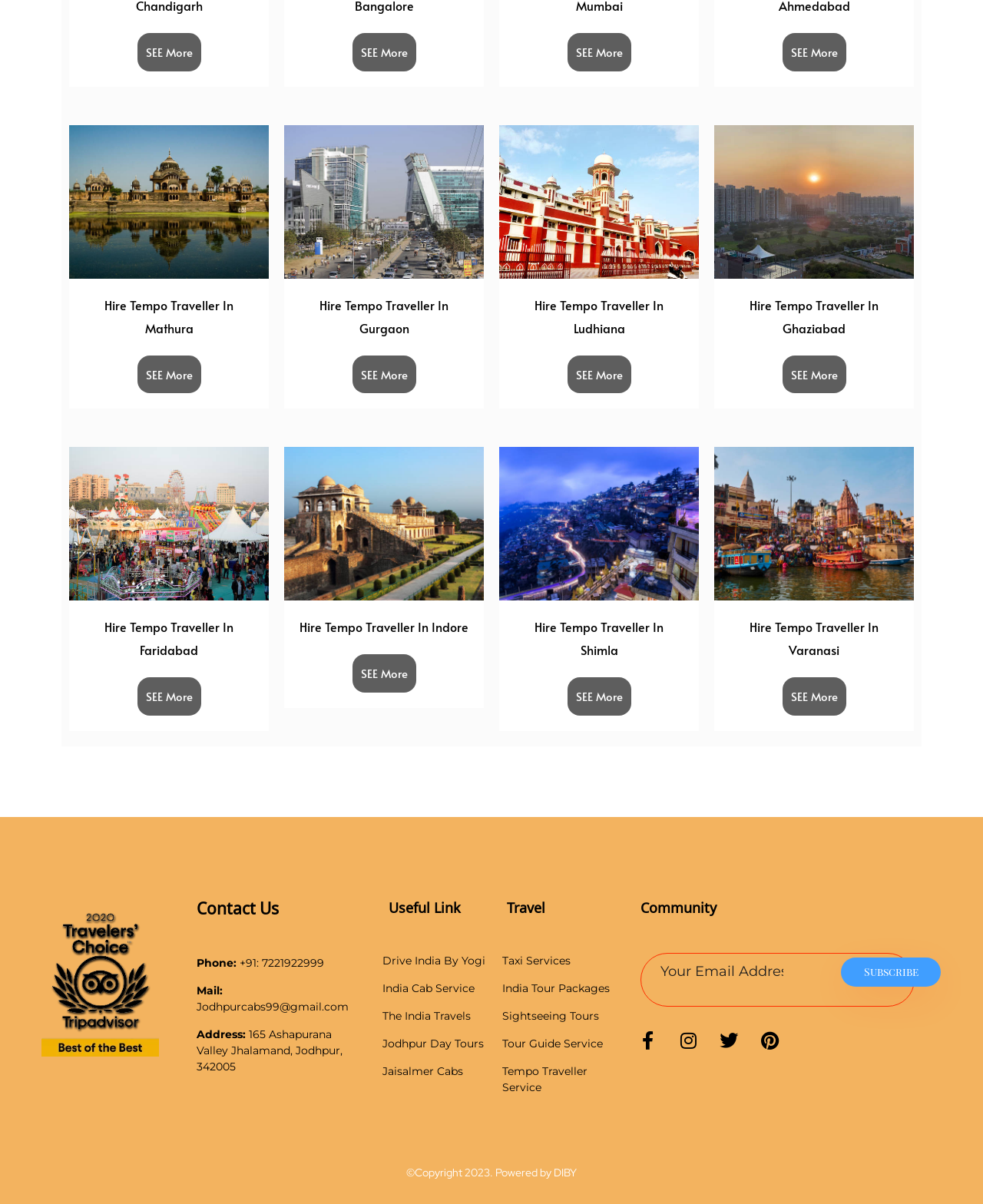Identify the bounding box of the UI element that matches this description: "Hire Tempo Traveller In Ghaziabad".

[0.742, 0.244, 0.914, 0.282]